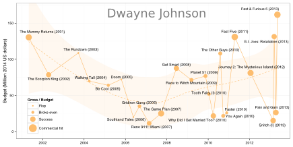What determines the categorization of films as 'Flop', 'Bad', or 'Success'?
Please provide a comprehensive answer based on the contents of the image.

The orange points in the scatter plot categorize films by type: 'Flop', 'Bad', and 'Success', based on their box office performance relative to budget, which means the categorization is determined by how well the films performed at the box office compared to their production budget.